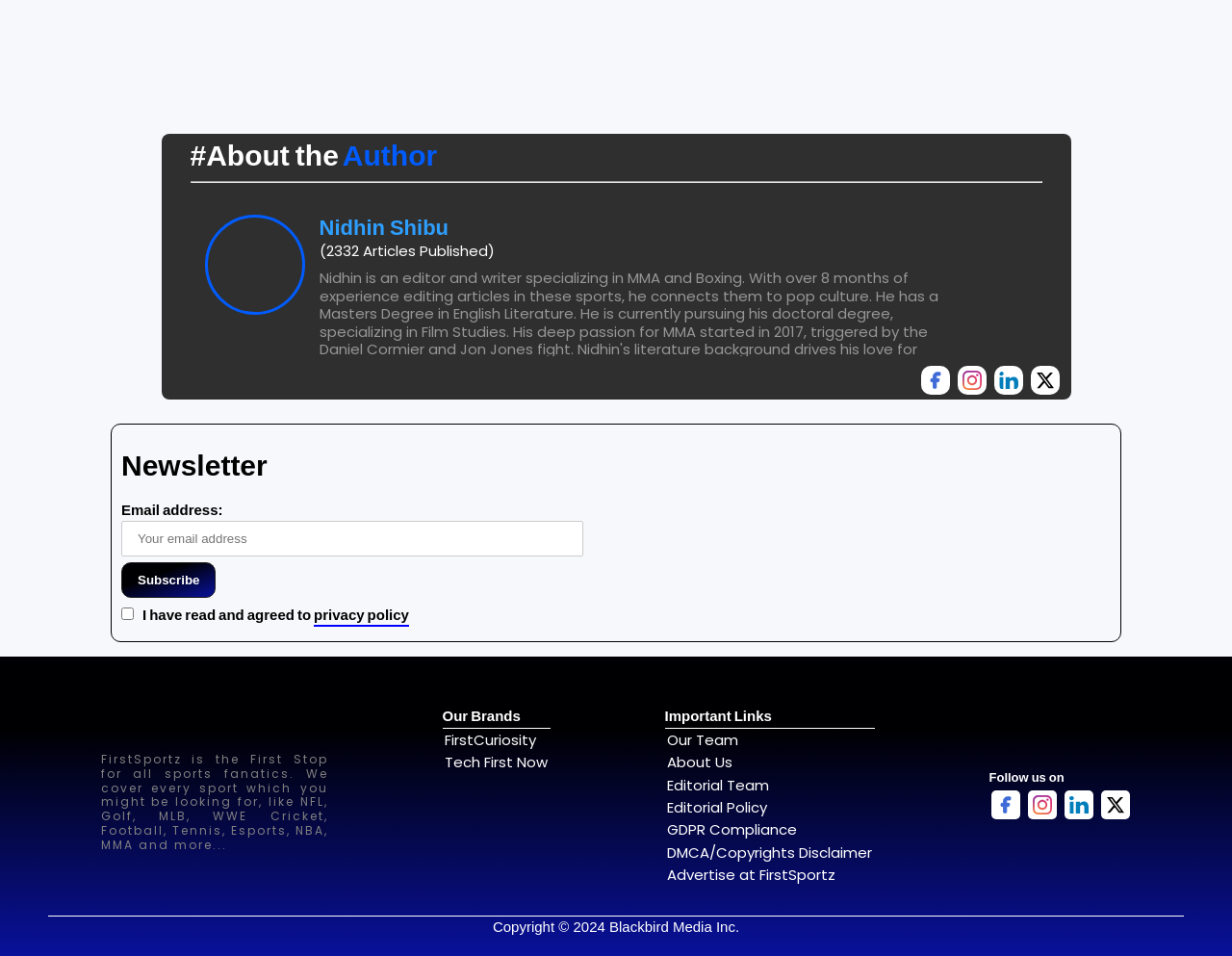Please identify the bounding box coordinates of the element's region that should be clicked to execute the following instruction: "Click on the author's name". The bounding box coordinates must be four float numbers between 0 and 1, i.e., [left, top, right, bottom].

[0.259, 0.222, 0.364, 0.253]